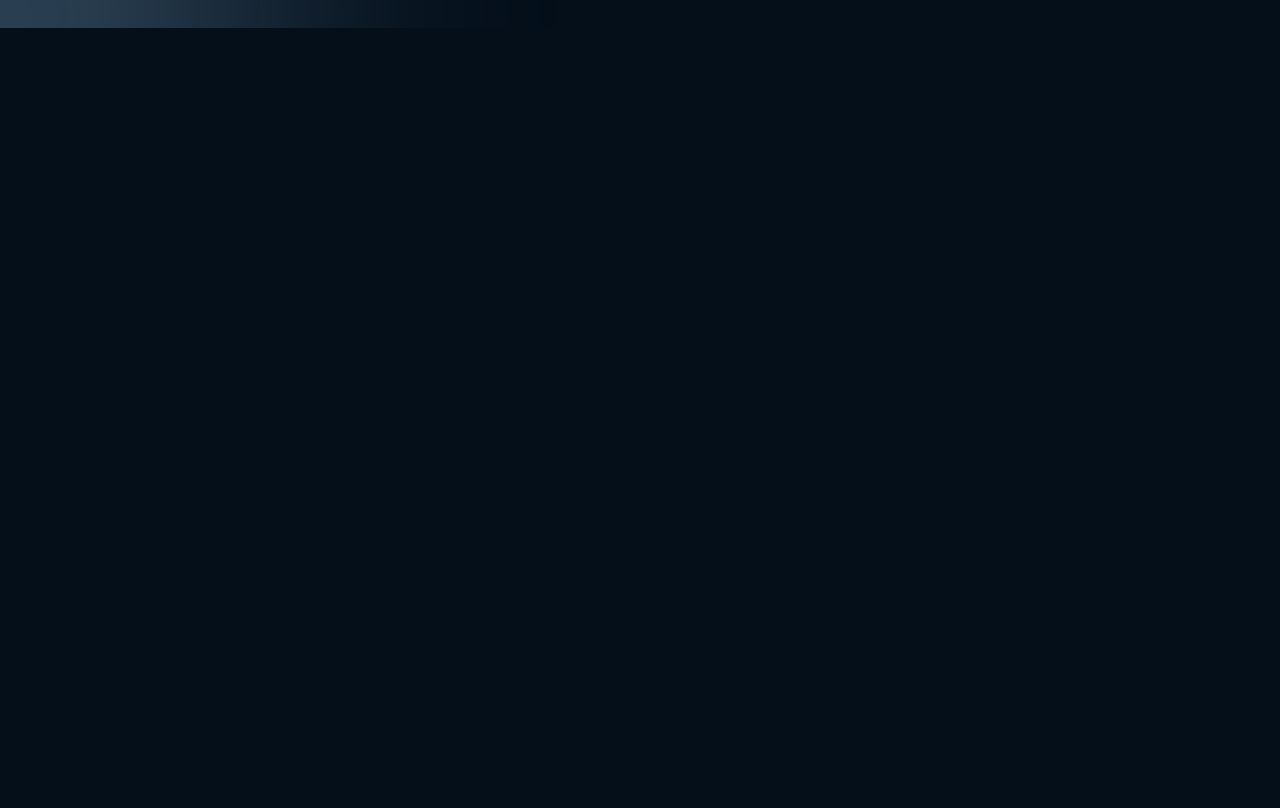Using the provided description About Link Financial, find the bounding box coordinates for the UI element. Provide the coordinates in (top-left x, top-left y, bottom-right x, bottom-right y) format, ensuring all values are between 0 and 1.

[0.351, 0.285, 0.445, 0.305]